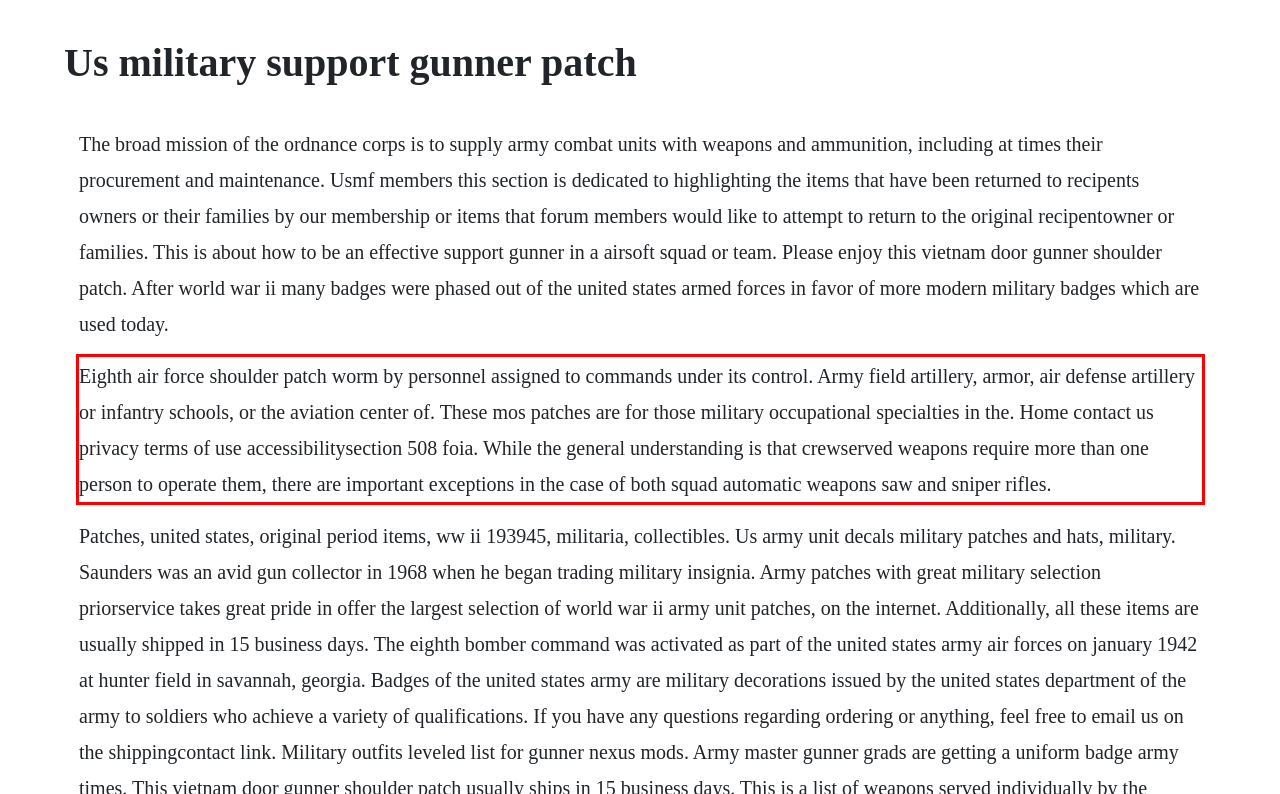Identify the text inside the red bounding box on the provided webpage screenshot by performing OCR.

Eighth air force shoulder patch worm by personnel assigned to commands under its control. Army field artillery, armor, air defense artillery or infantry schools, or the aviation center of. These mos patches are for those military occupational specialties in the. Home contact us privacy terms of use accessibilitysection 508 foia. While the general understanding is that crewserved weapons require more than one person to operate them, there are important exceptions in the case of both squad automatic weapons saw and sniper rifles.